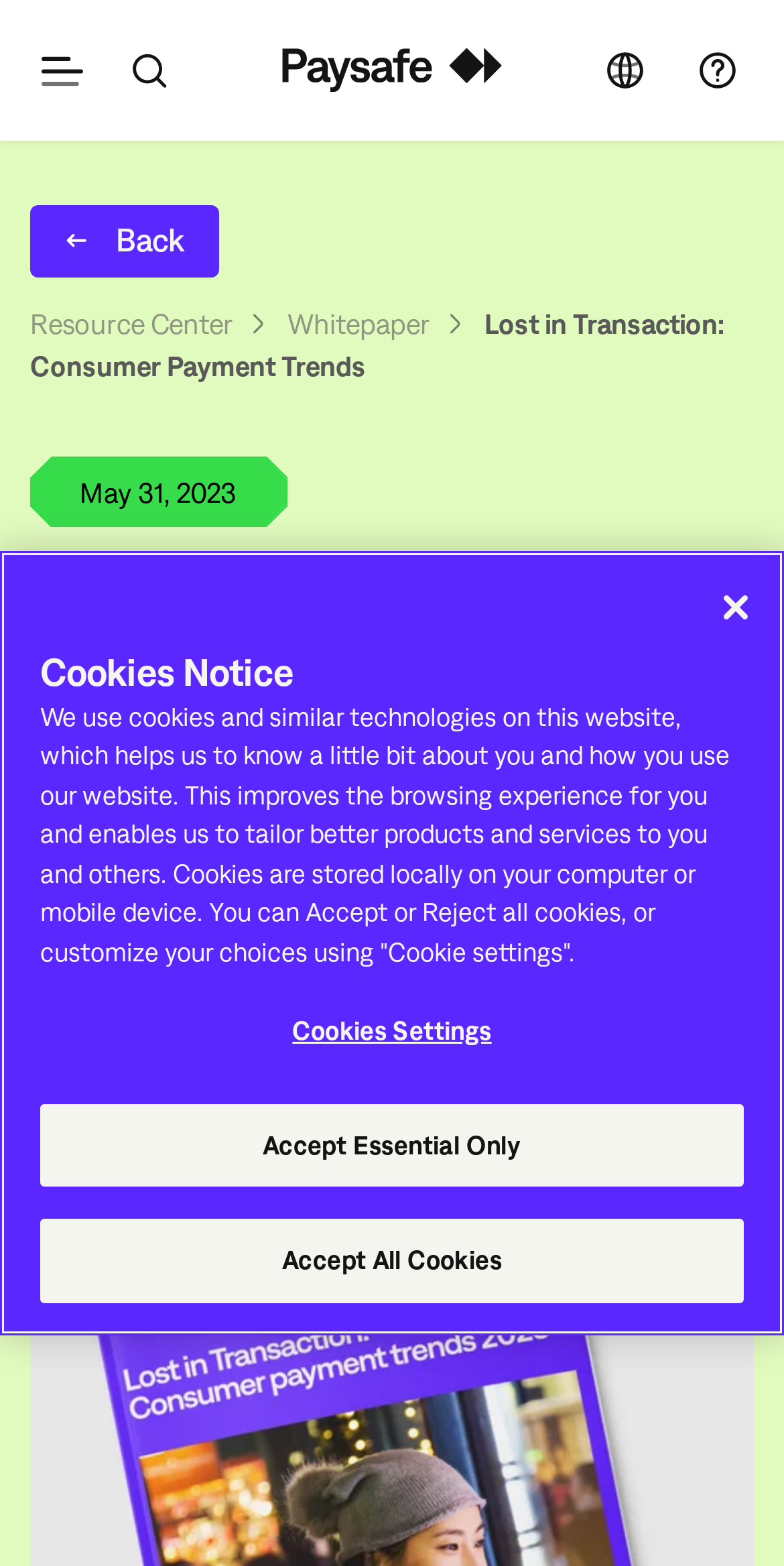Give the bounding box coordinates for the element described as: "Bed Bugs".

None